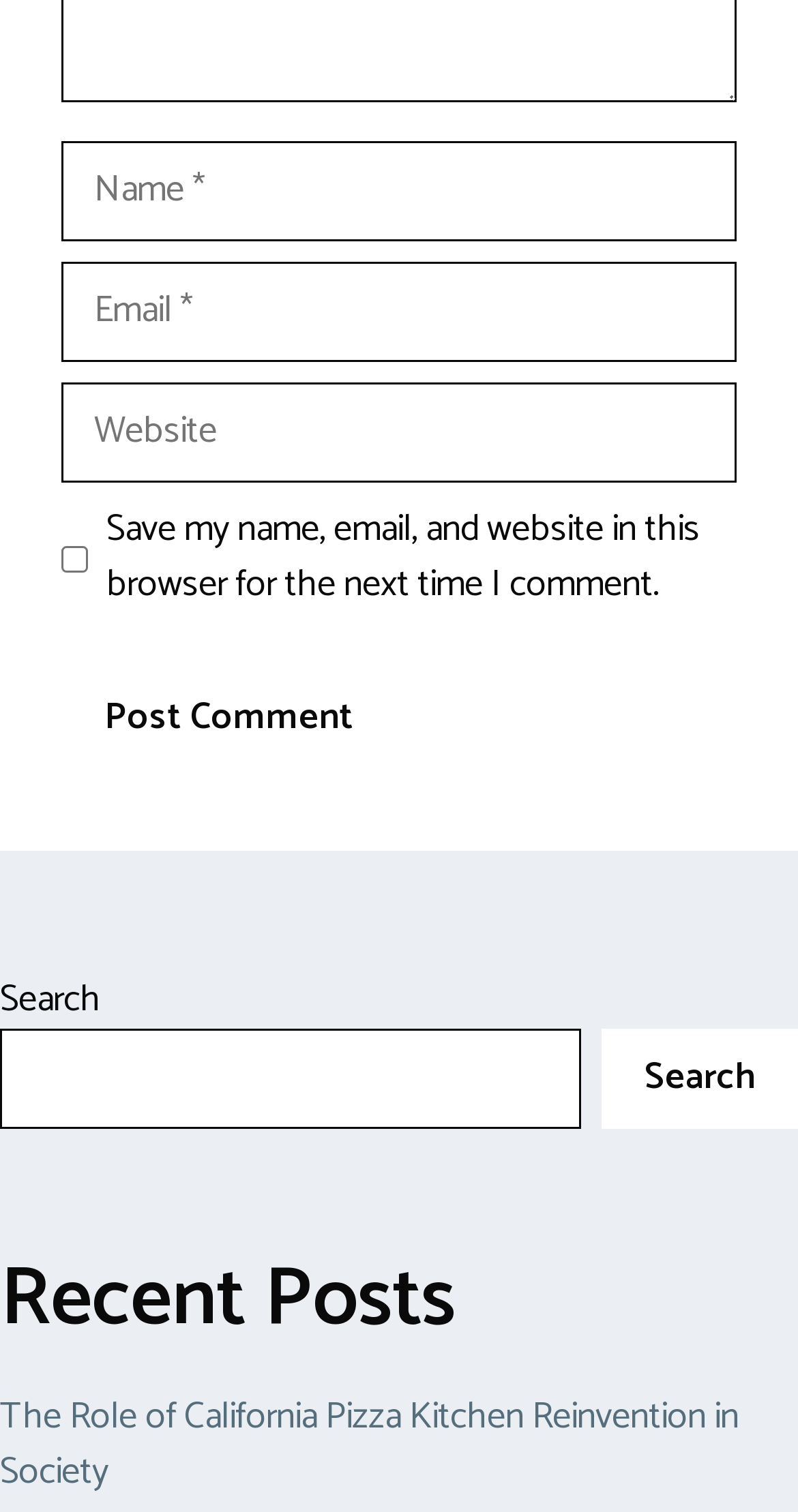Please identify the bounding box coordinates of the element on the webpage that should be clicked to follow this instruction: "Type your website". The bounding box coordinates should be given as four float numbers between 0 and 1, formatted as [left, top, right, bottom].

[0.077, 0.253, 0.923, 0.32]